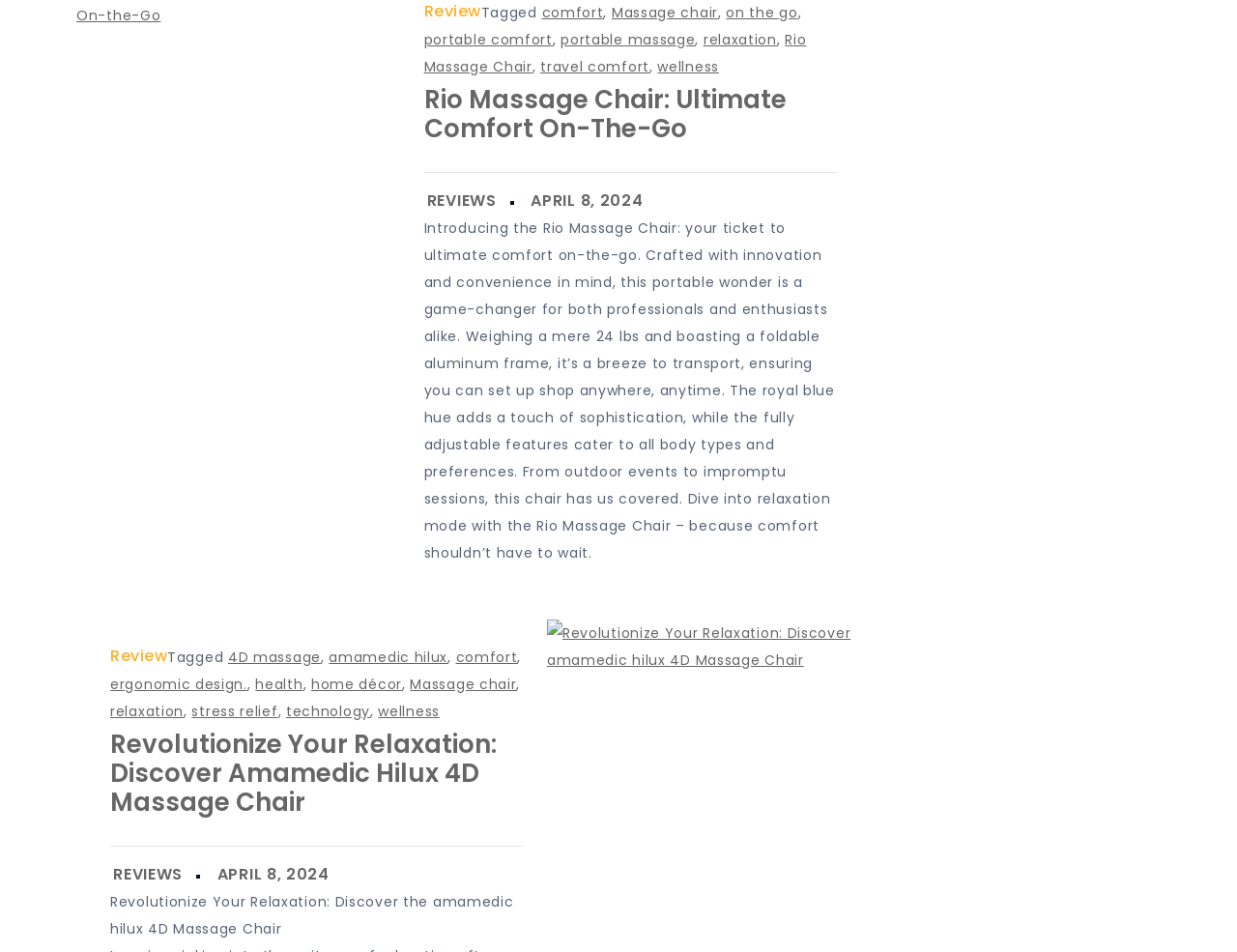Identify the bounding box coordinates of the region I need to click to complete this instruction: "Click on the 'Rio Massage Chair: Ultimate Comfort On-The-Go' link".

[0.343, 0.086, 0.636, 0.153]